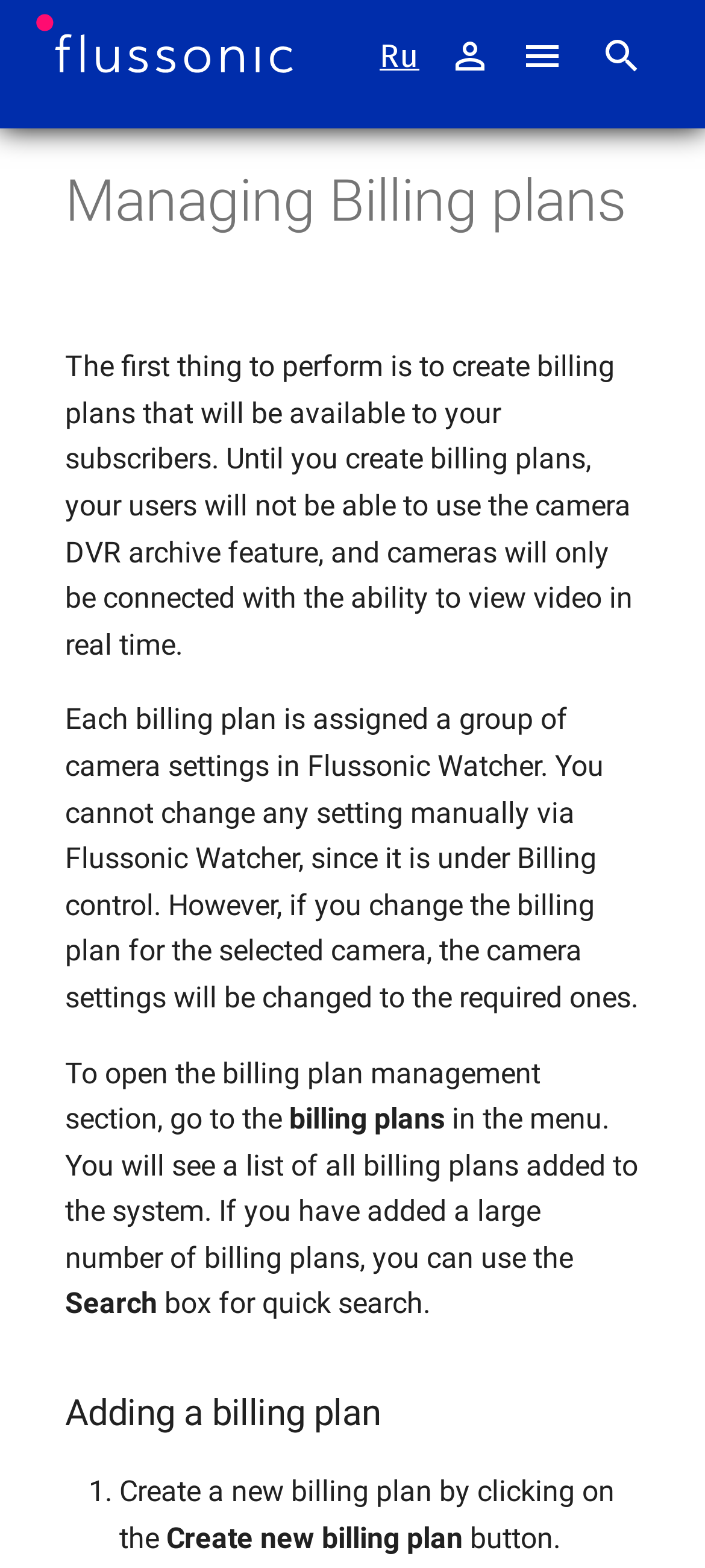Where can you find the list of all billing plans?
Based on the image, give a concise answer in the form of a single word or short phrase.

In the billing plan management section